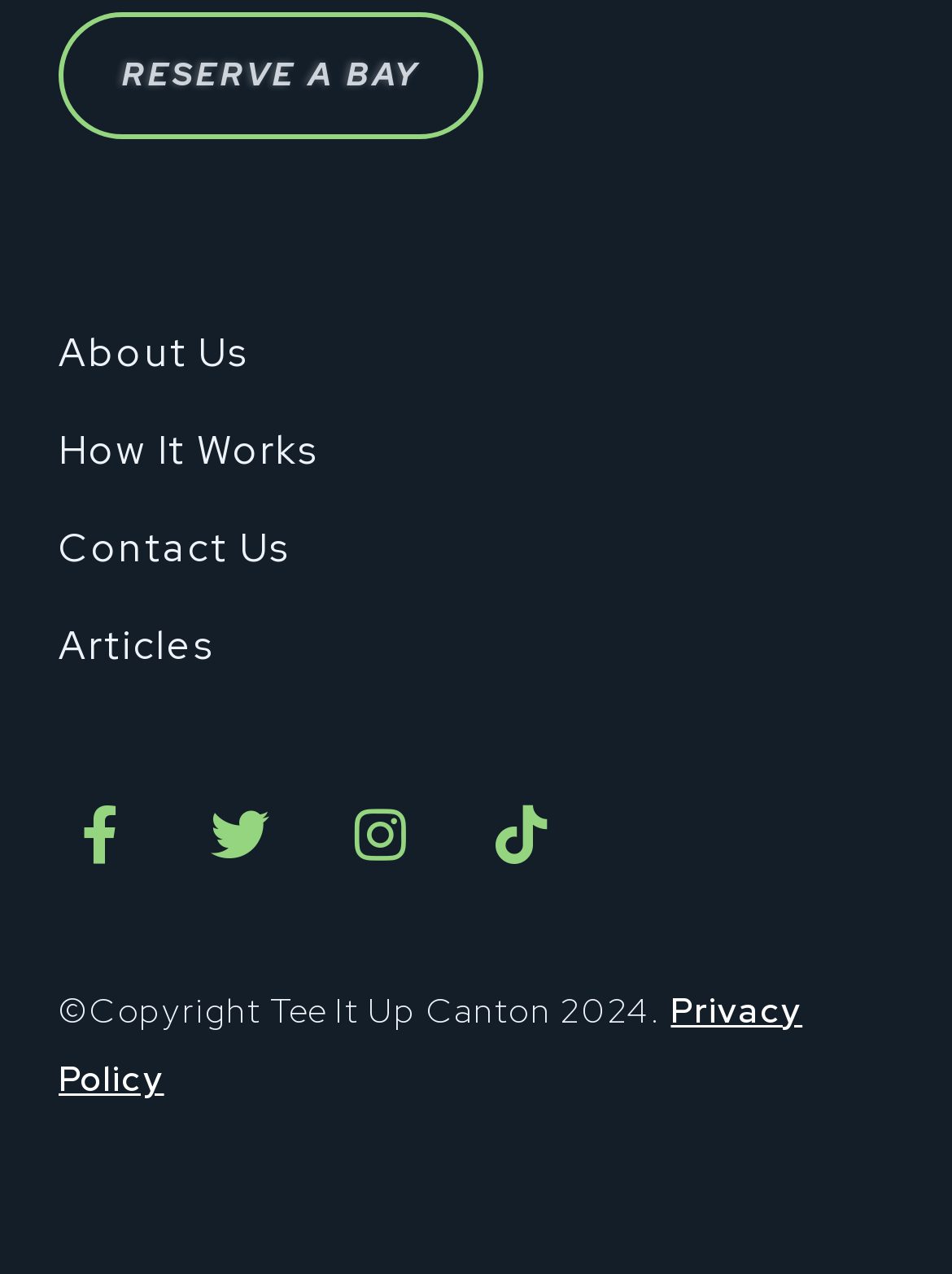Please identify the bounding box coordinates of the clickable element to fulfill the following instruction: "View privacy policy". The coordinates should be four float numbers between 0 and 1, i.e., [left, top, right, bottom].

[0.062, 0.775, 0.843, 0.865]